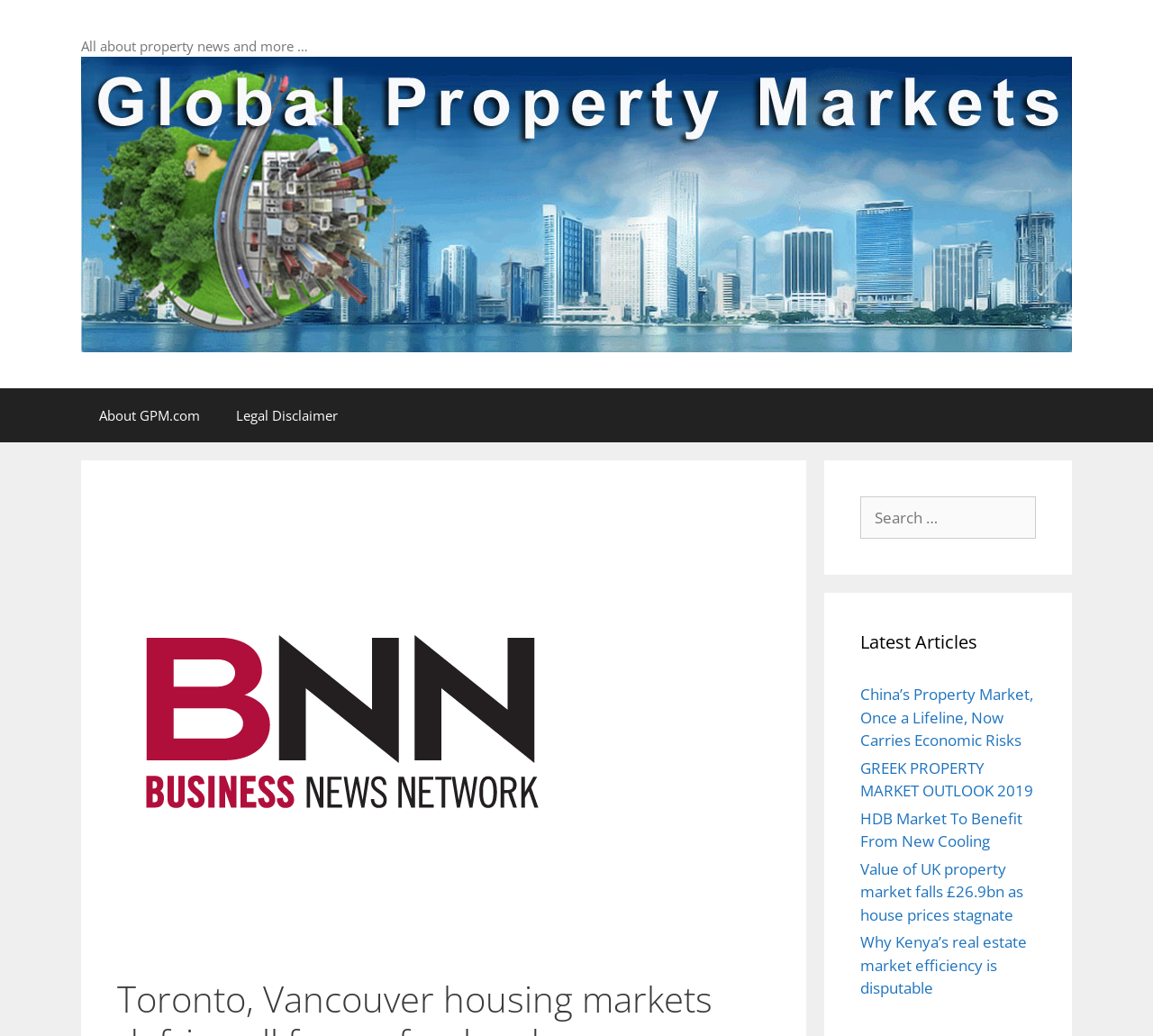Determine and generate the text content of the webpage's headline.

Toronto, Vancouver housing markets defying all fears of a slowdown